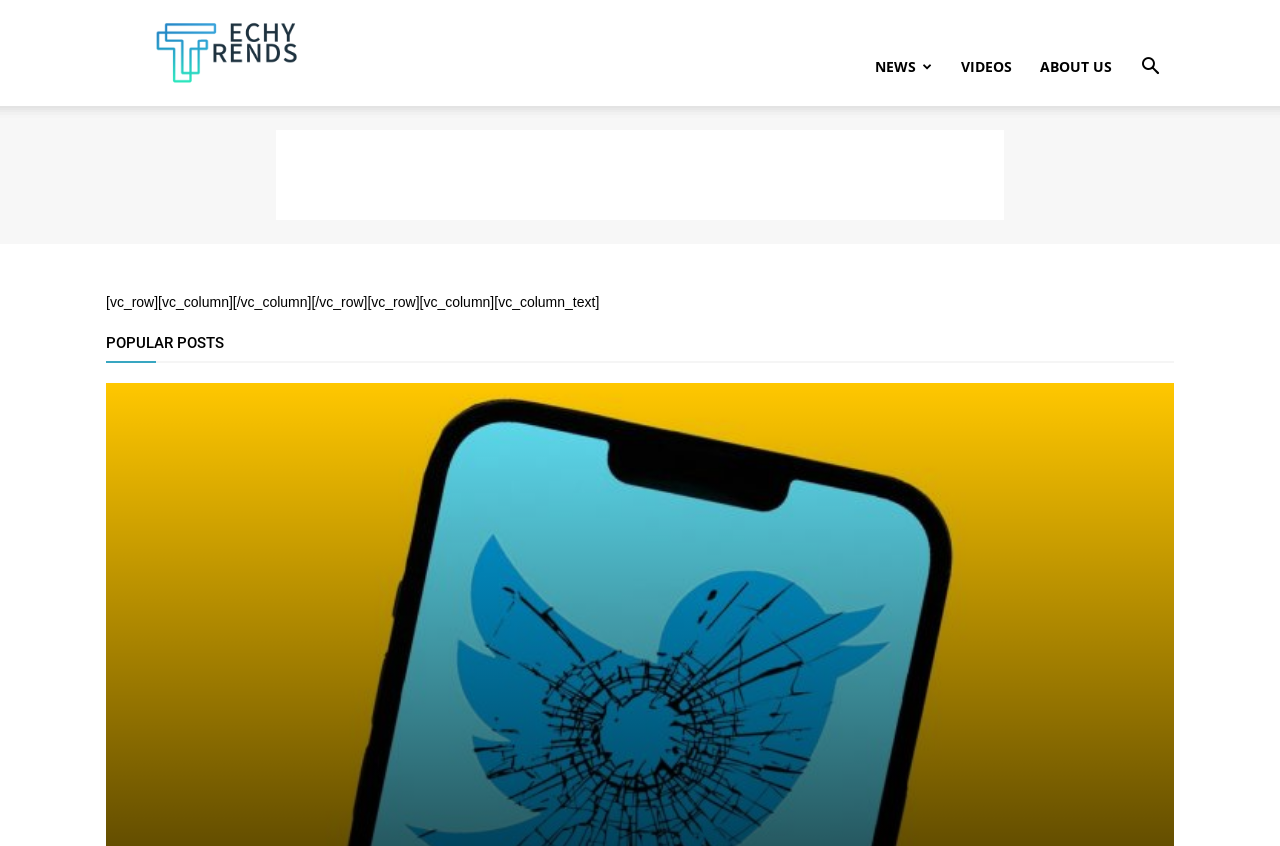Determine the bounding box for the HTML element described here: "aria-label="Advertisement" name="aswift_0" title="Advertisement"". The coordinates should be given as [left, top, right, bottom] with each number being a float between 0 and 1.

[0.216, 0.154, 0.784, 0.26]